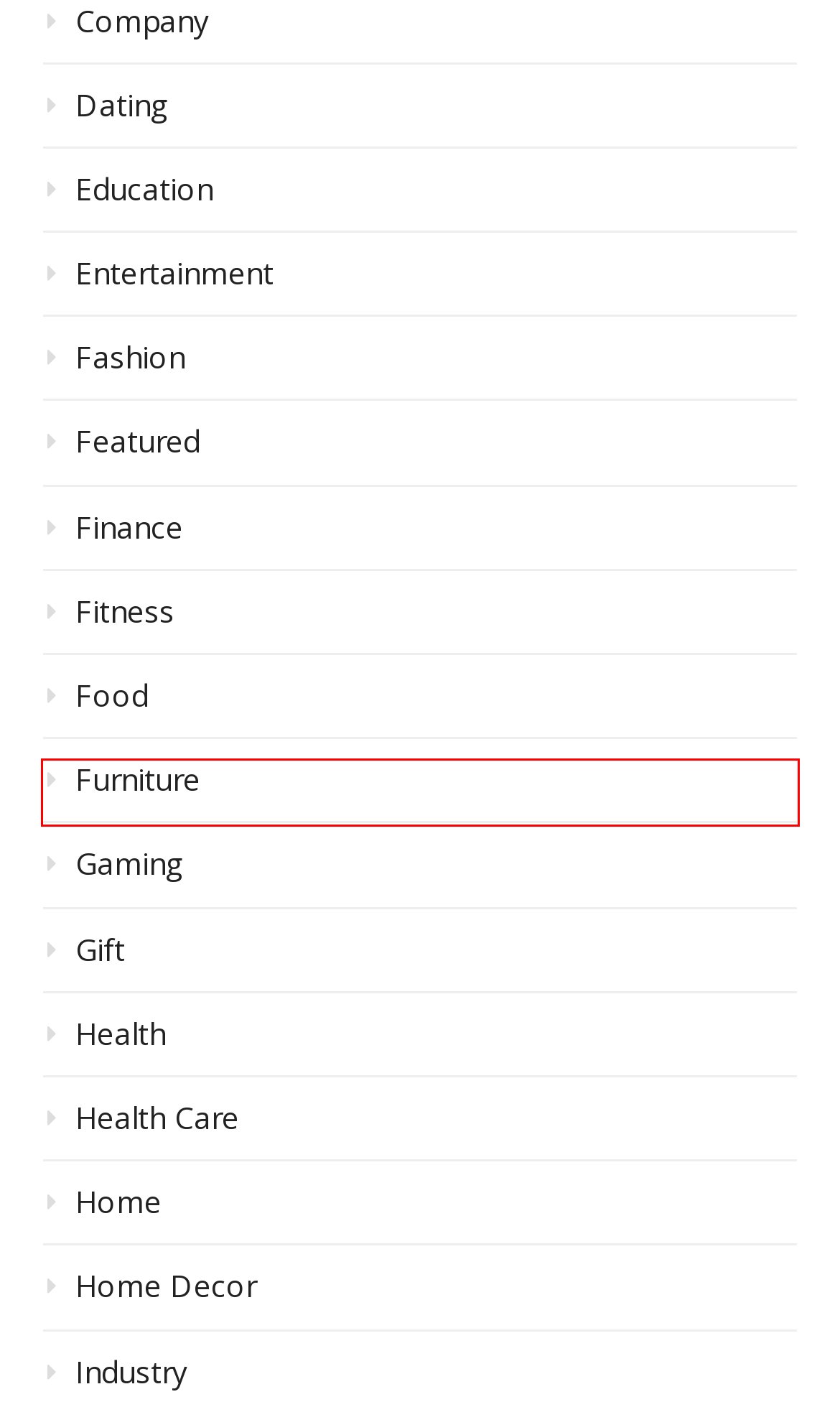Given a webpage screenshot with a red bounding box around a particular element, identify the best description of the new webpage that will appear after clicking on the element inside the red bounding box. Here are the candidates:
A. Company Archives - Practice This
B. Entertainment Archives - Practice This
C. Furniture Archives - Practice This
D. Health Care Archives - Practice This
E. Fitness Archives - Practice This
F. Gaming Archives - Practice This
G. Featured Archives - Practice This
H. Home Archives - Practice This

C